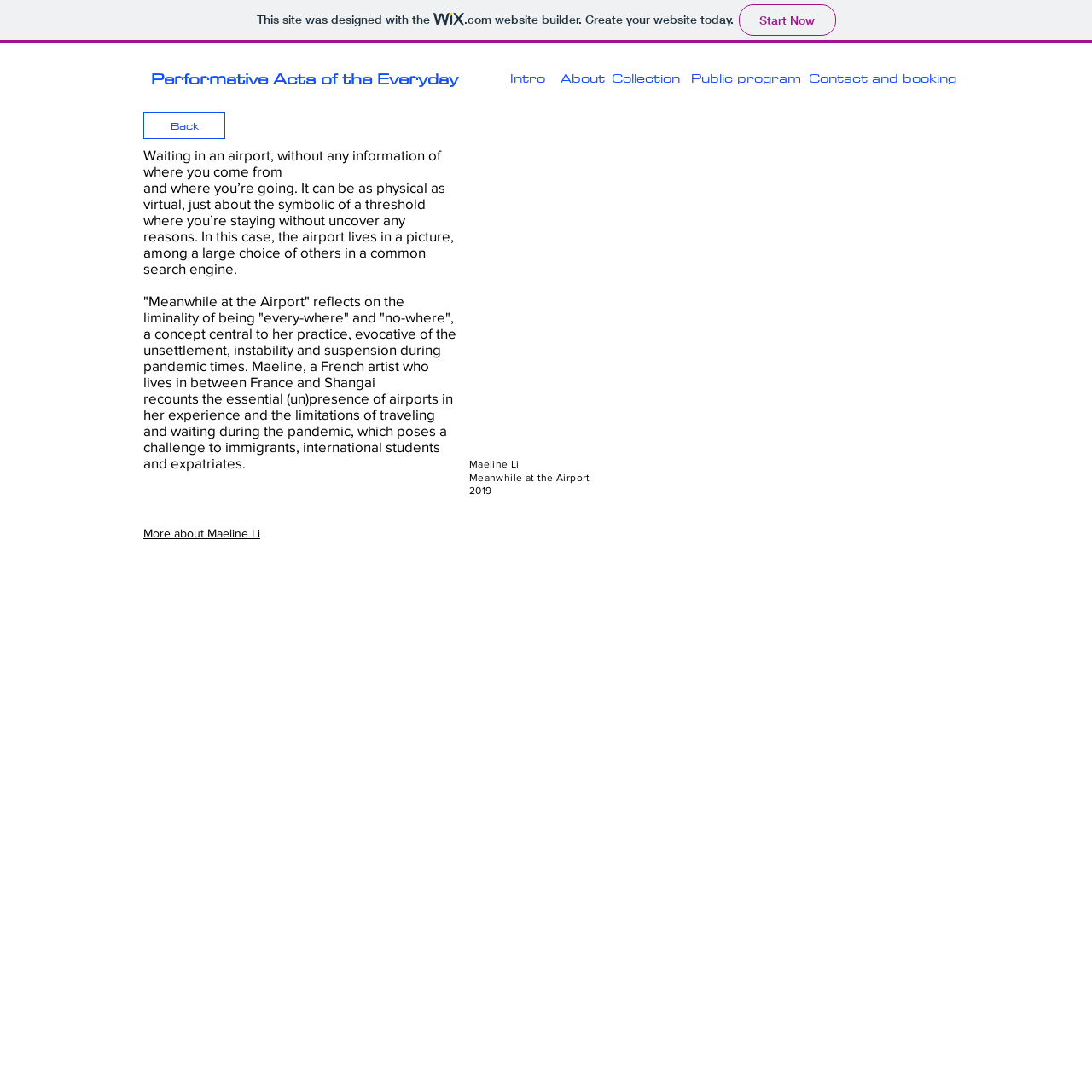Give a one-word or short-phrase answer to the following question: 
What is the year mentioned in the text?

2019